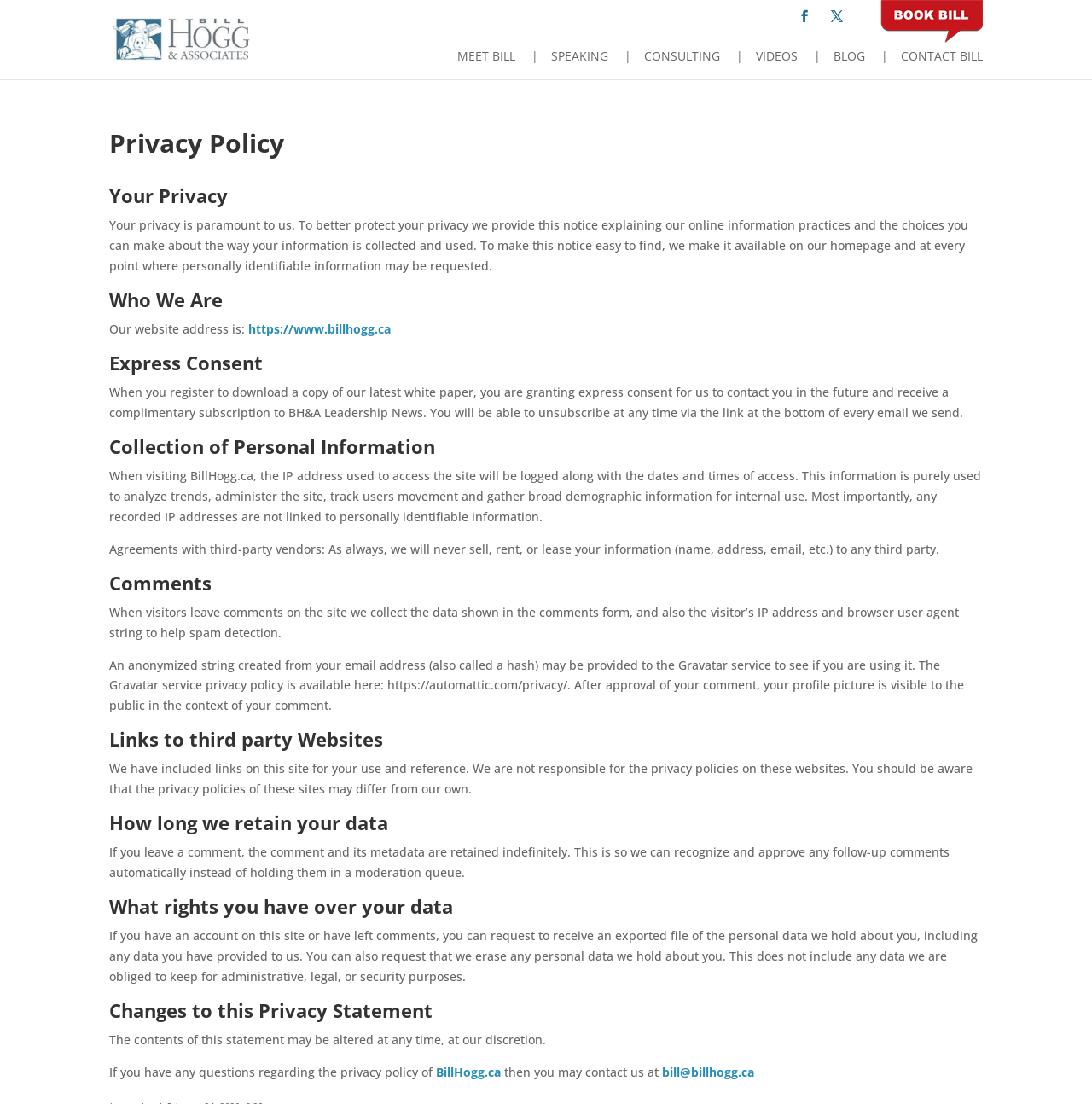Please identify the bounding box coordinates of the clickable element to fulfill the following instruction: "Contact Bill". The coordinates should be four float numbers between 0 and 1, i.e., [left, top, right, bottom].

[0.795, 0.045, 0.9, 0.071]